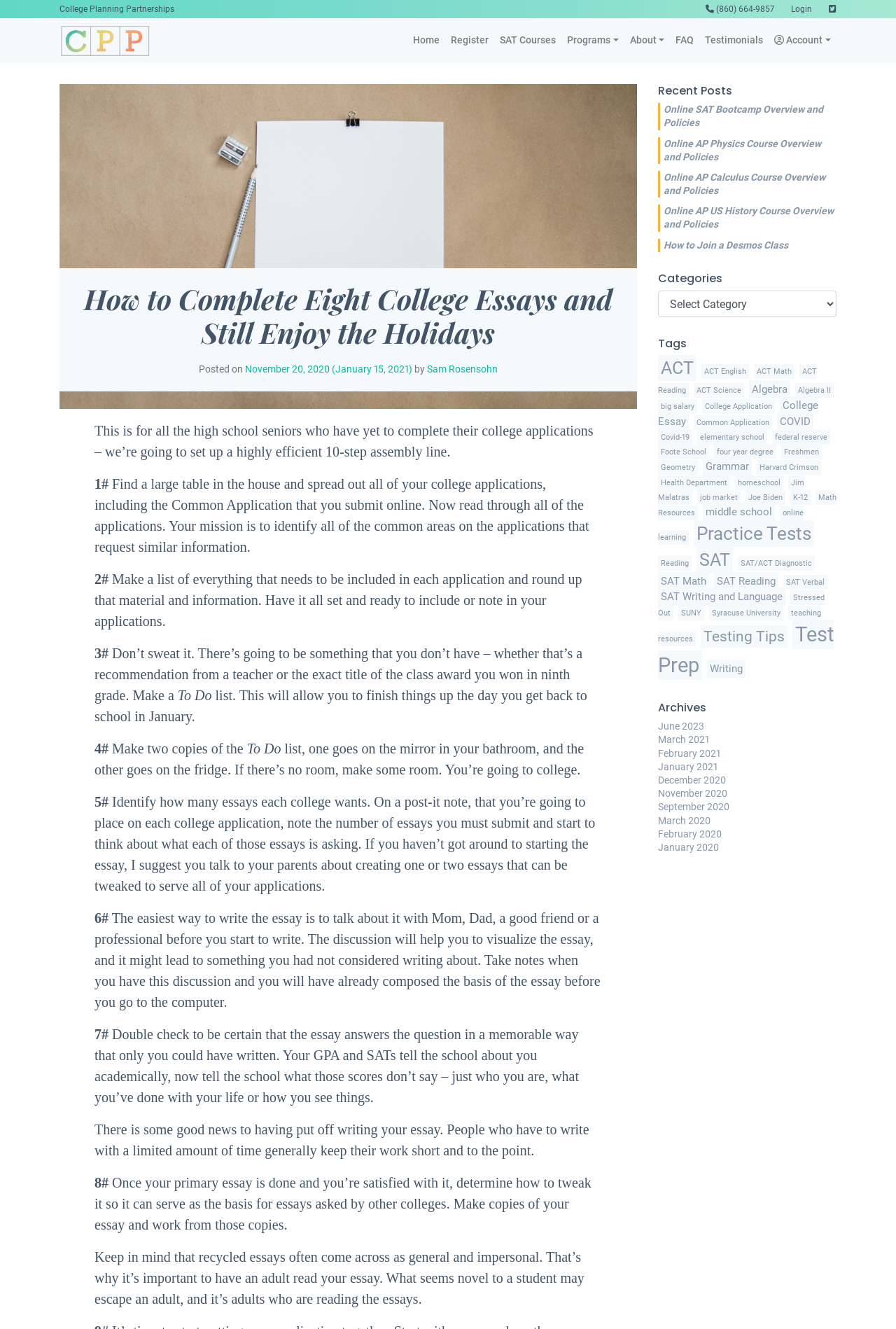What is the phone number on the top right?
Please provide a detailed and thorough answer to the question.

I found the phone number by looking at the top right corner of the webpage, where I saw a static text element with the phone number (860) 664-9857.